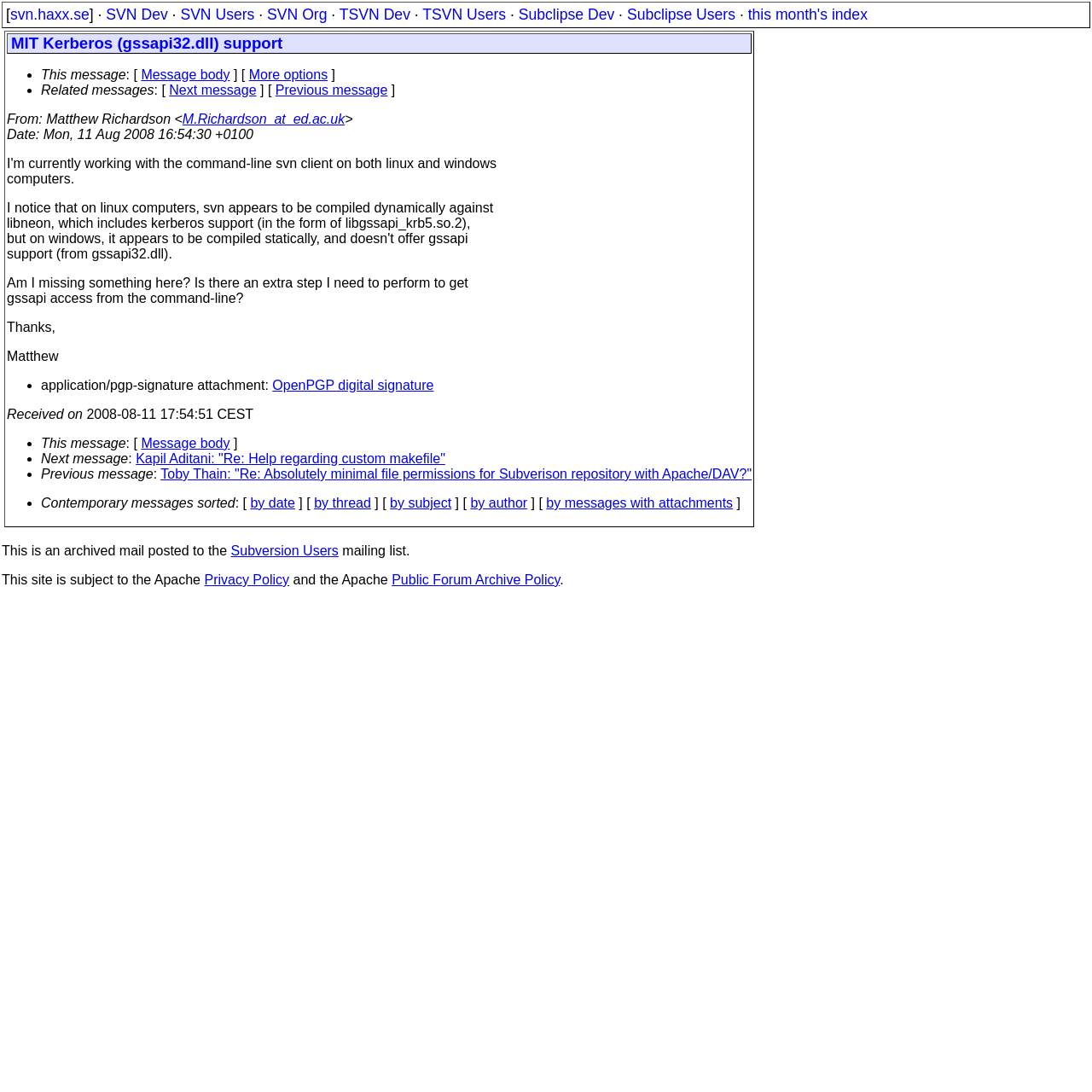Please analyze the image and provide a thorough answer to the question:
What is the name of the mailing list?

The name of the mailing list is 'Subversion Users', which is mentioned at the bottom of the webpage.